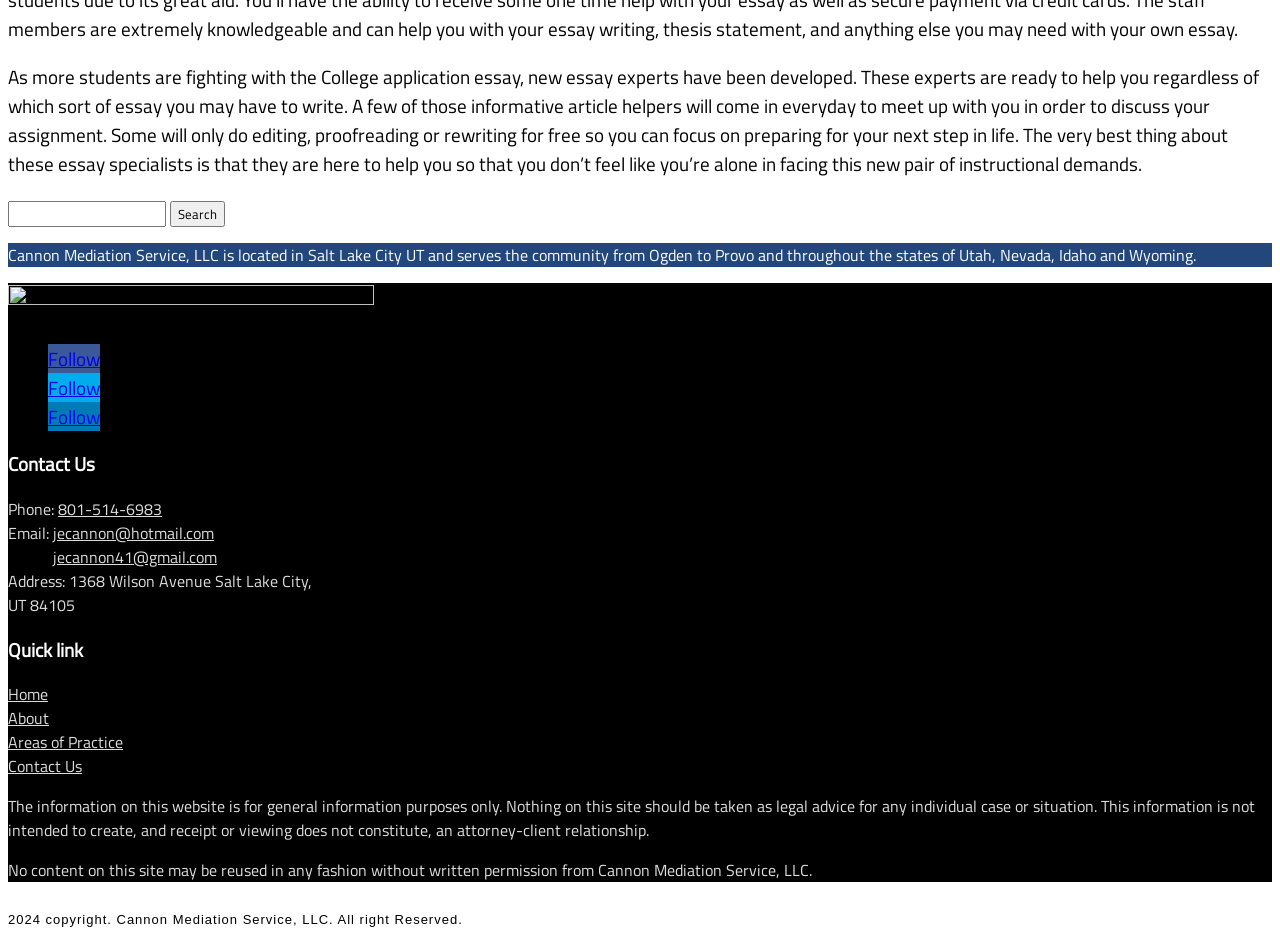Locate the bounding box coordinates of the area you need to click to fulfill this instruction: 'Search for a keyword'. The coordinates must be in the form of four float numbers ranging from 0 to 1: [left, top, right, bottom].

[0.006, 0.212, 0.13, 0.239]